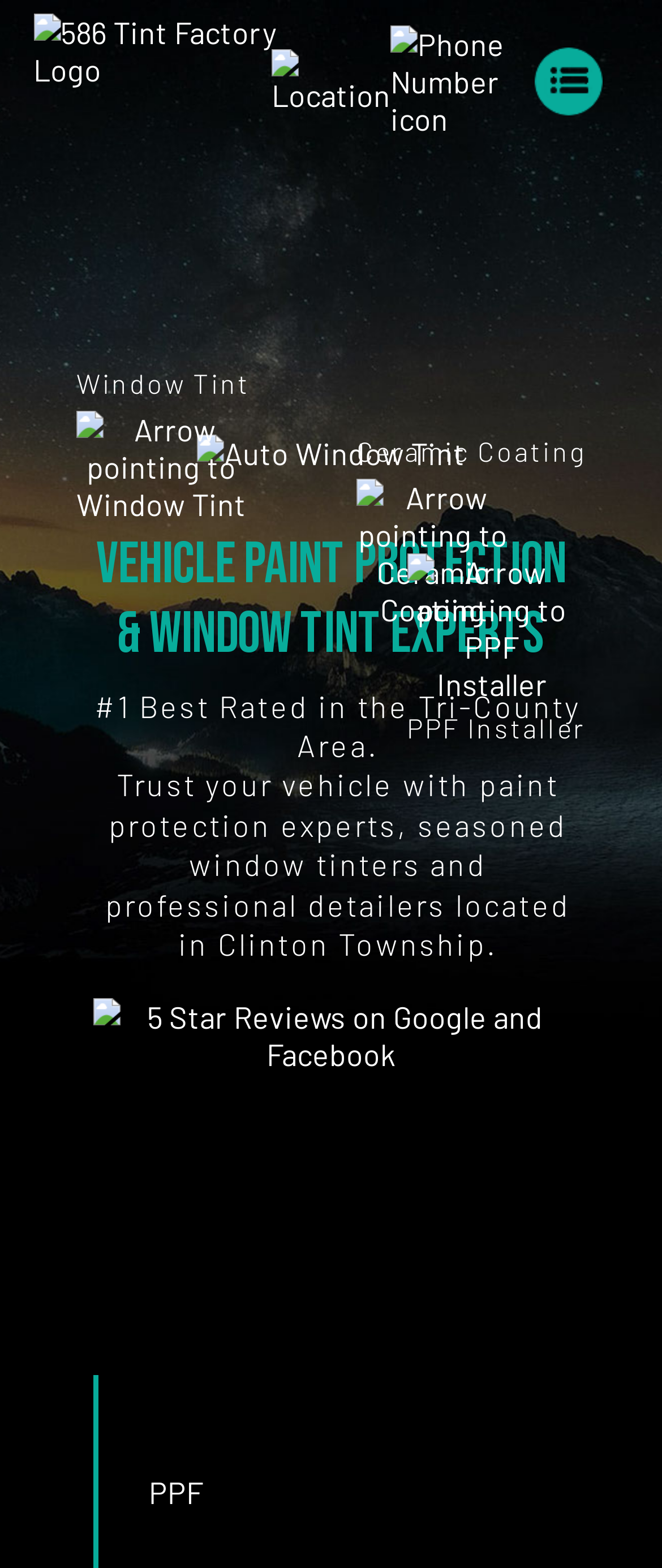Identify the text that serves as the heading for the webpage and generate it.

VEHICLE PAINT PROTECTION
& WINDOW TINT EXPERTS